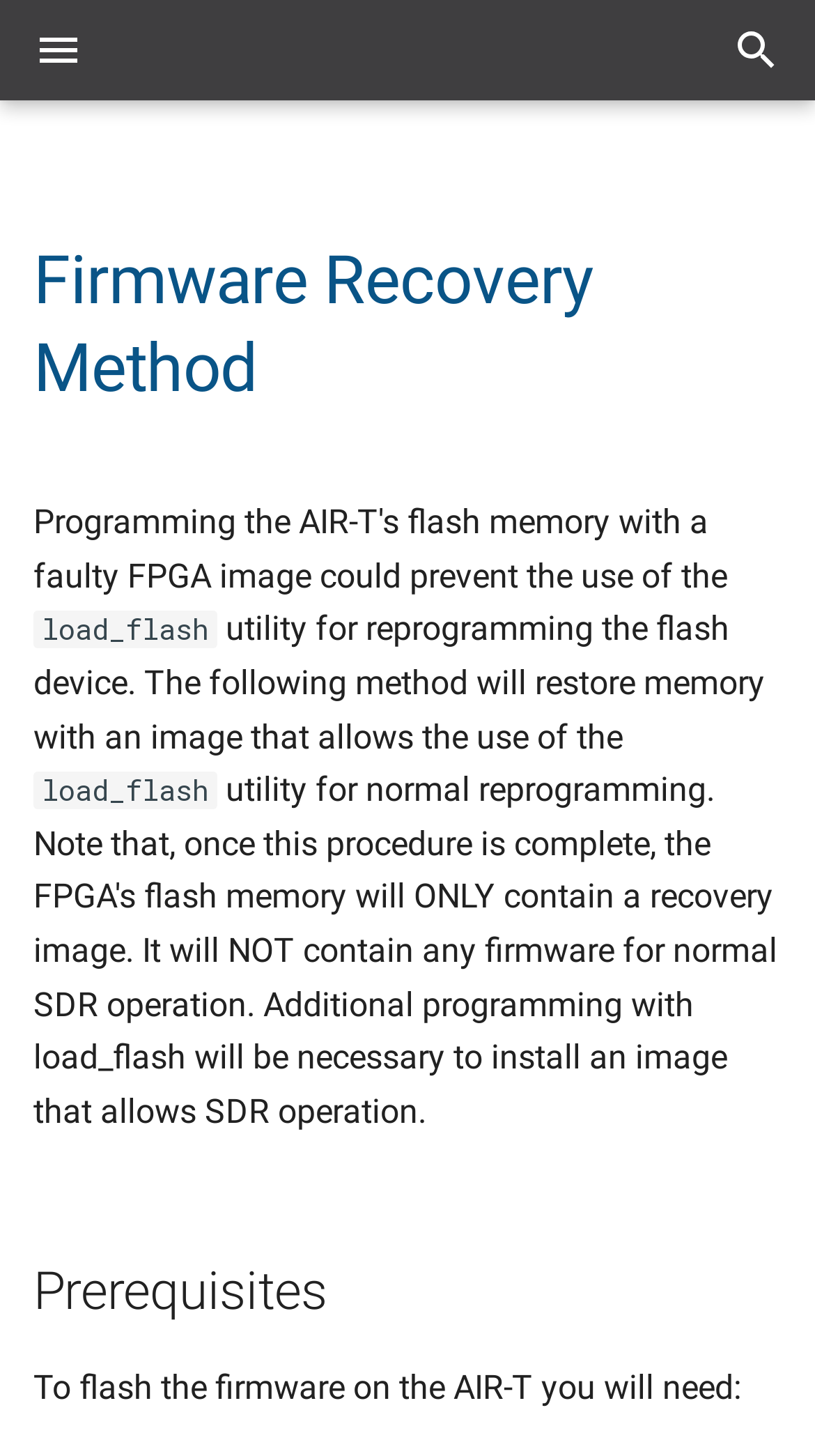What is the purpose of the 'load_flash' utility?
Please elaborate on the answer to the question with detailed information.

I found the StaticText element 'load_flash' and its adjacent text 'utility for reprogramming the flash device. The following method will restore memory with an image that allows the use of the', which indicates the purpose of the 'load_flash' utility.